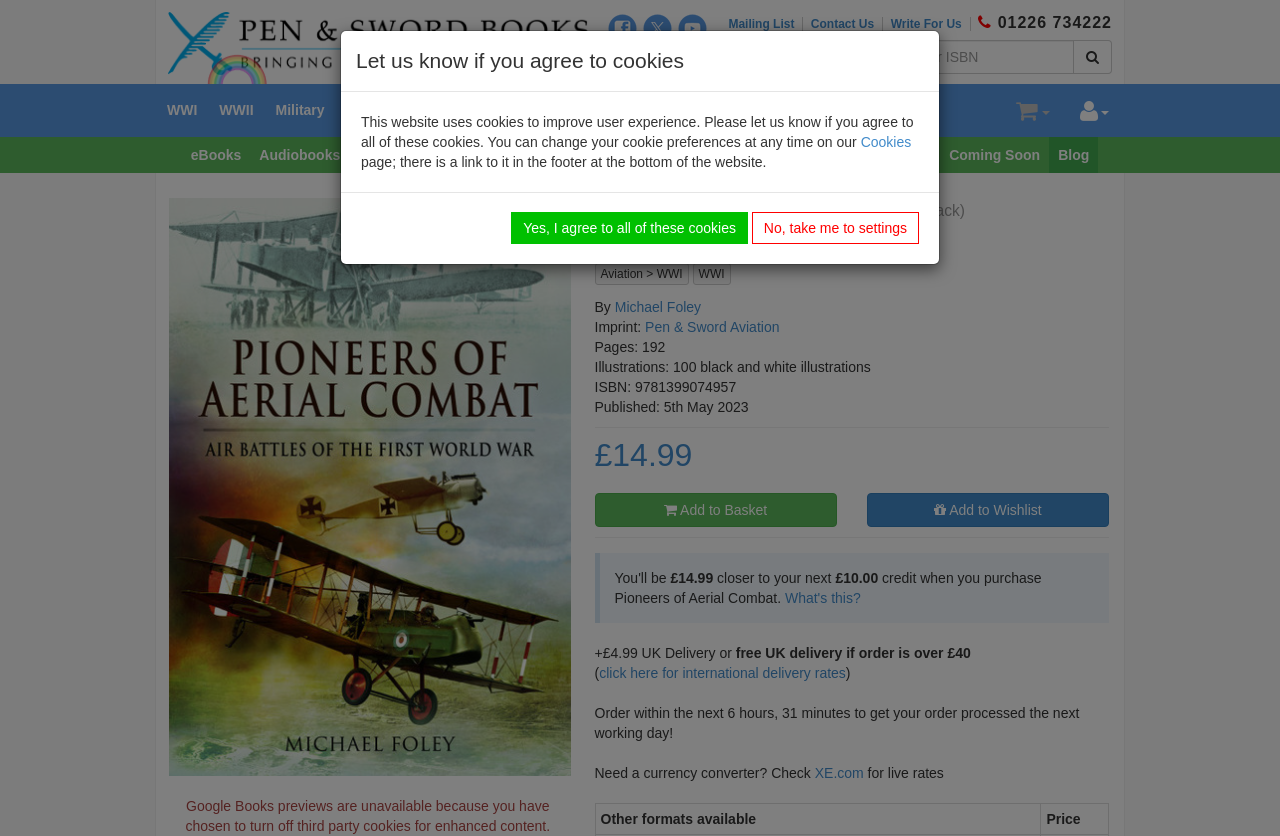What is the price of the book?
Refer to the image and provide a one-word or short phrase answer.

£14.99